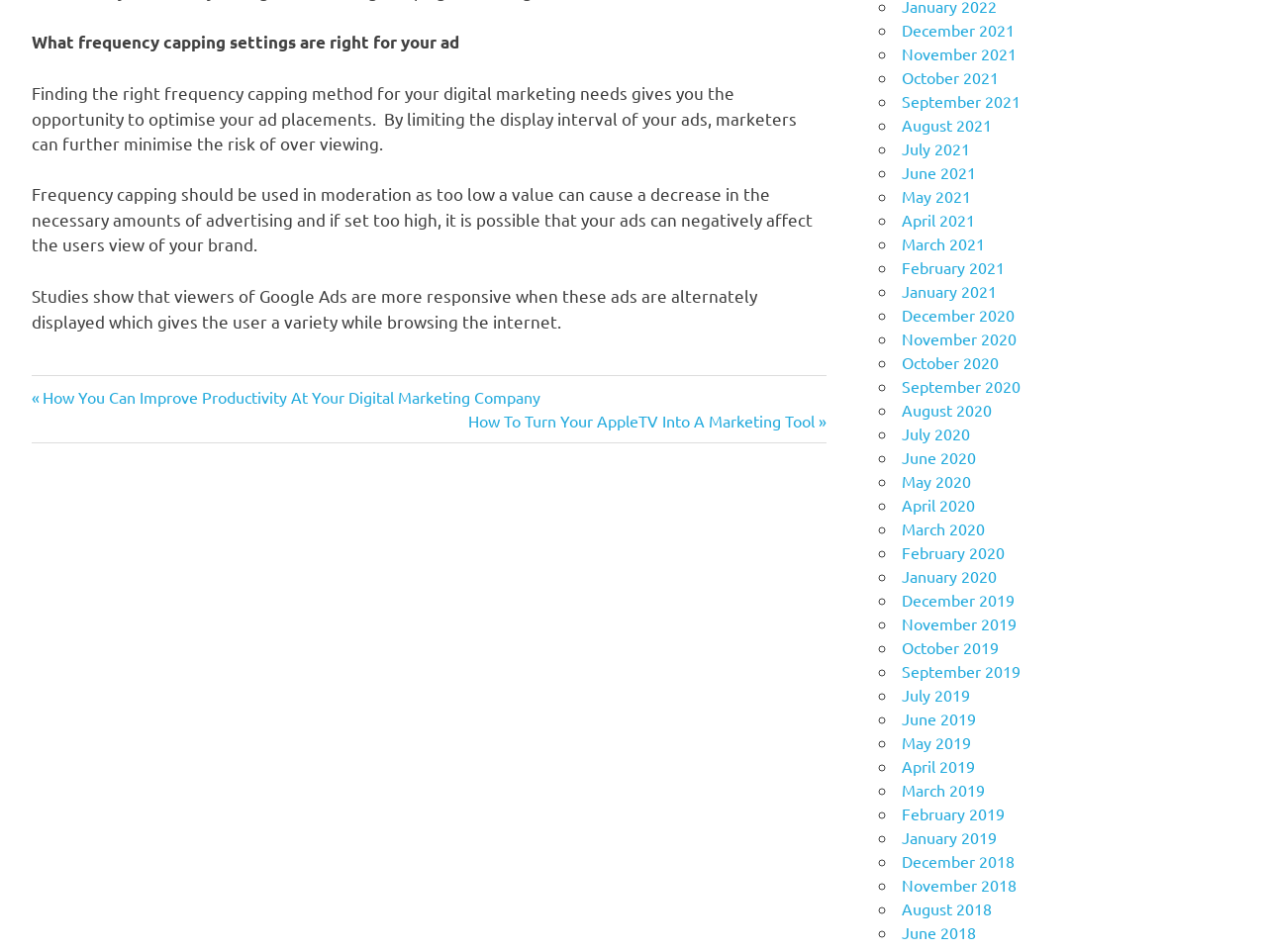Find the bounding box coordinates of the element I should click to carry out the following instruction: "Click on 'Previous Post: How You Can Improve Productivity At Your Digital Marketing Company'".

[0.025, 0.407, 0.427, 0.427]